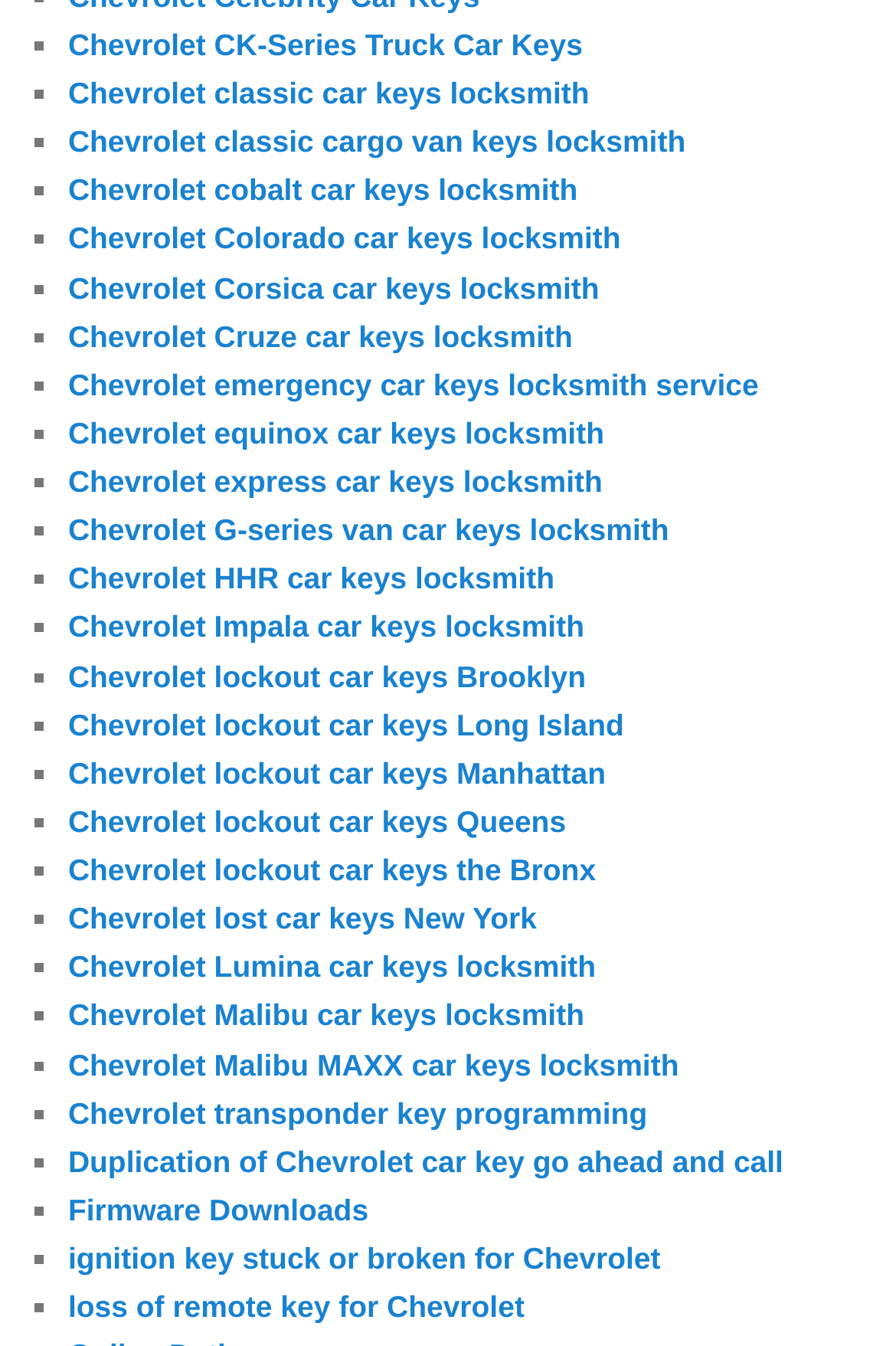From the element description Chevrolet Corsica car keys locksmith, predict the bounding box coordinates of the UI element. The coordinates must be specified in the format (top-left x, top-left y, bottom-right x, bottom-right y) and should be within the 0 to 1 range.

[0.076, 0.201, 0.669, 0.226]